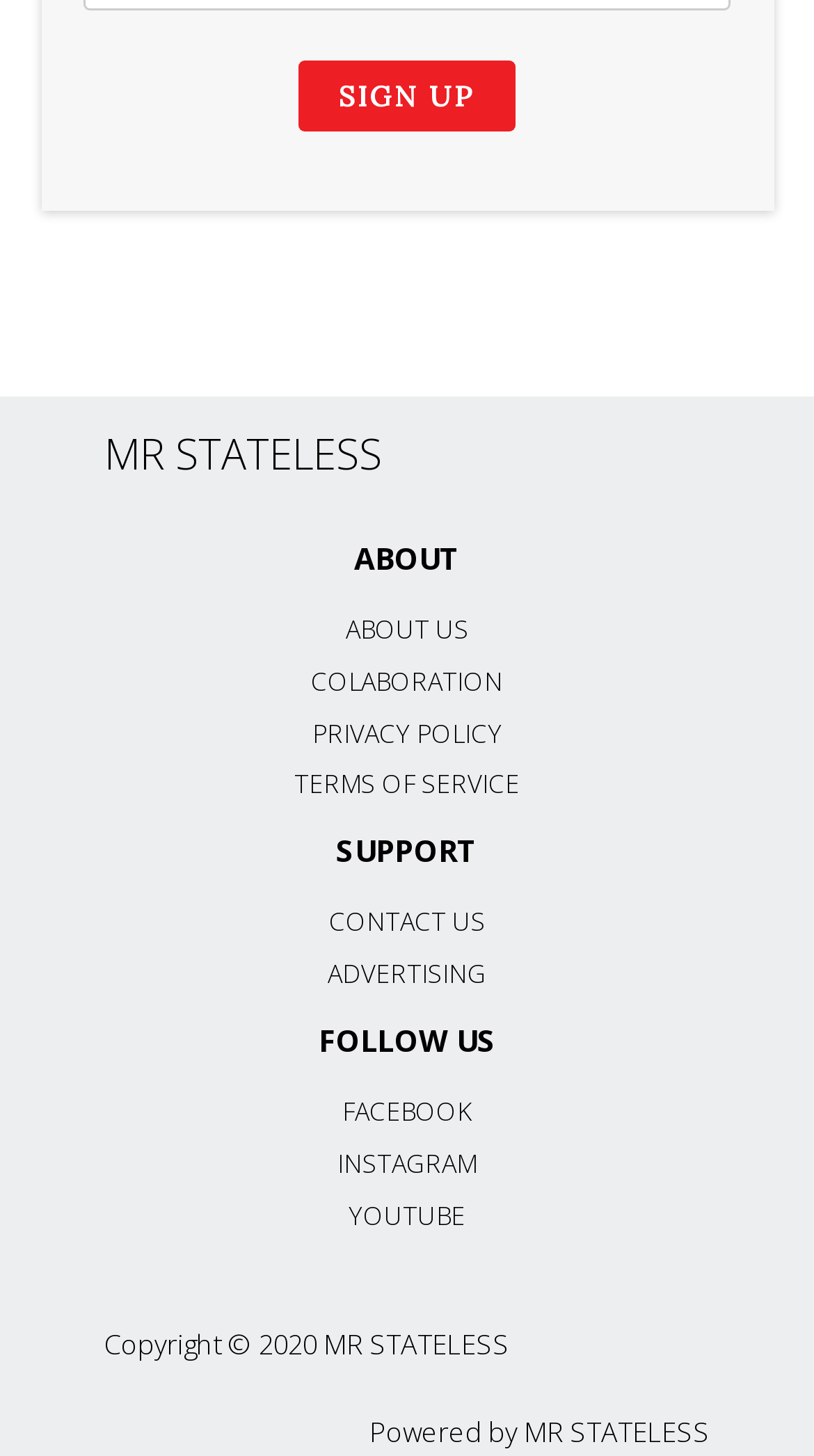Please locate the bounding box coordinates of the element that should be clicked to complete the given instruction: "Learn about MR STATELESS".

[0.128, 0.292, 0.469, 0.331]